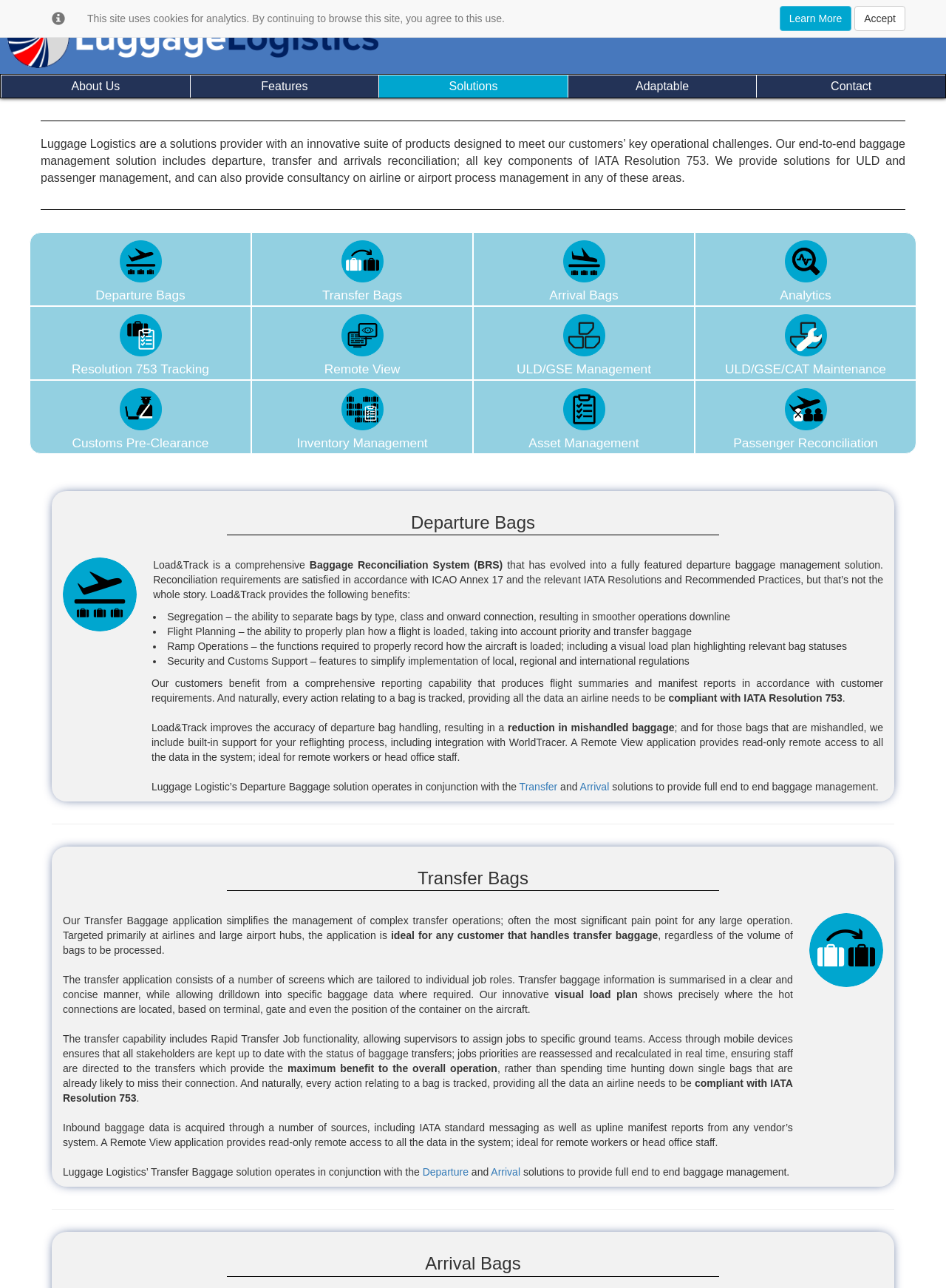Describe all the key features and sections of the webpage thoroughly.

The webpage is about Luggage Logistics, a solutions provider for airlines, airports, and ground handlers. At the top, there is a logo and a navigation menu with links to "About Us", "Features", "Solutions", "Adaptable", and "Contact". Below the navigation menu, there is a notification about the site using cookies for analytics.

The main content of the page is divided into three sections: Departure Bags, Transfer Bags, and Arrival Bags. Each section has a heading and an icon. The Departure Bags section describes Load&Track, a comprehensive baggage reconciliation system that provides benefits such as segregation, flight planning, ramp operations, and security and customs support. There are also images of icons representing different features of the system.

The Transfer Bags section describes an application that simplifies the management of complex transfer operations. It has a visual load plan that shows where hot connections are located, and it allows supervisors to assign jobs to specific ground teams. The section also mentions that every action relating to a bag is tracked, providing data for IATA Resolution 753 compliance.

The Arrival Bags section is not fully described, but it appears to be a part of the end-to-end baggage management solution provided by Luggage Logistics.

Throughout the page, there are images of icons and separators that divide the content into sections. The text is organized into paragraphs and lists, making it easy to read and understand.